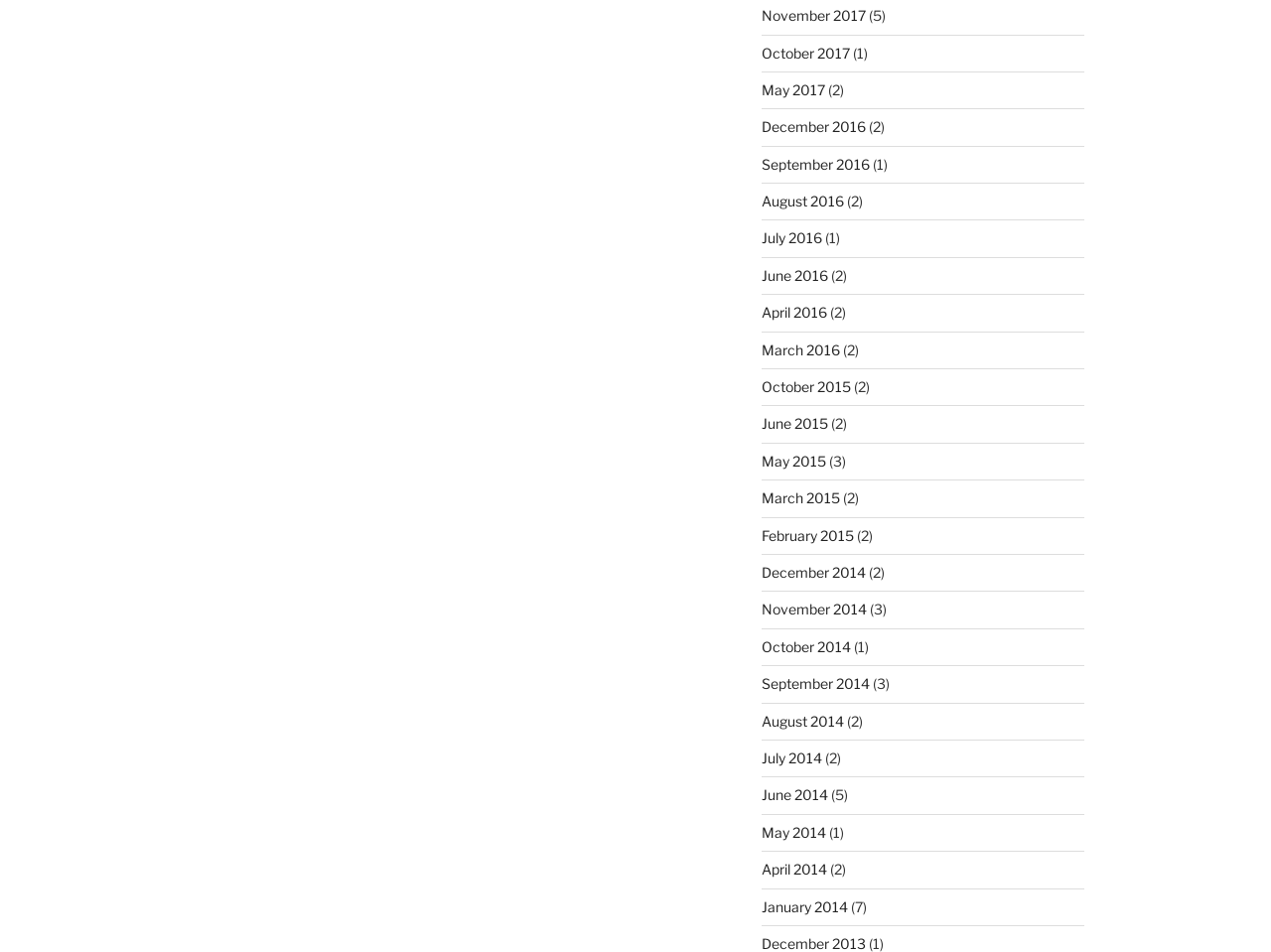What is the earliest month listed?
Answer the question with a single word or phrase, referring to the image.

December 2013